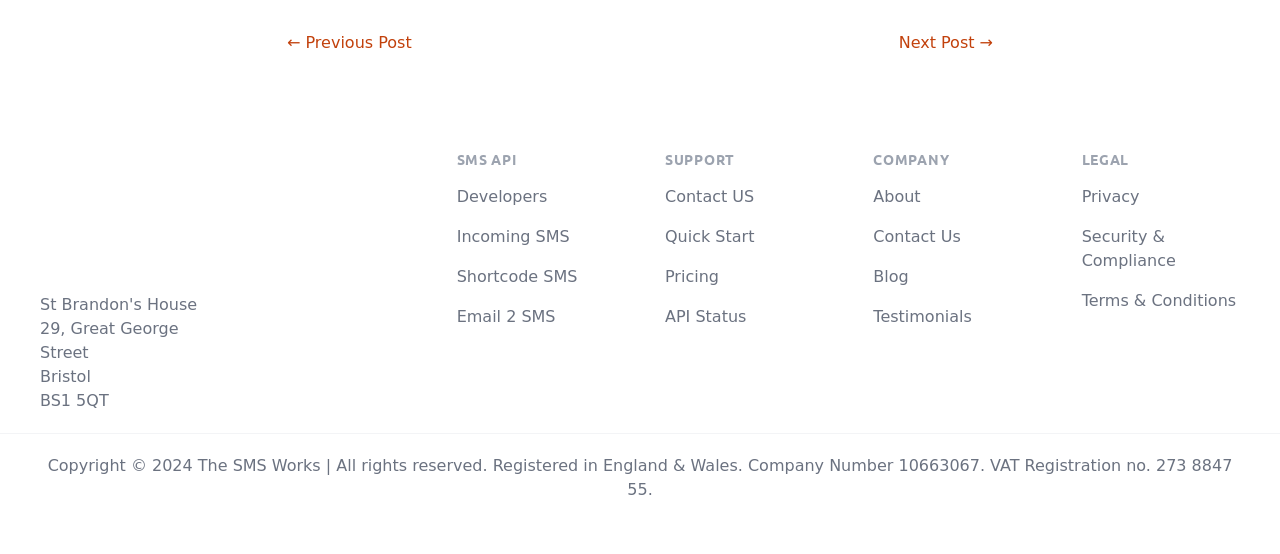What is the address of the company?
Examine the screenshot and reply with a single word or phrase.

29, Great George Street, Bristol, BS1 5QT